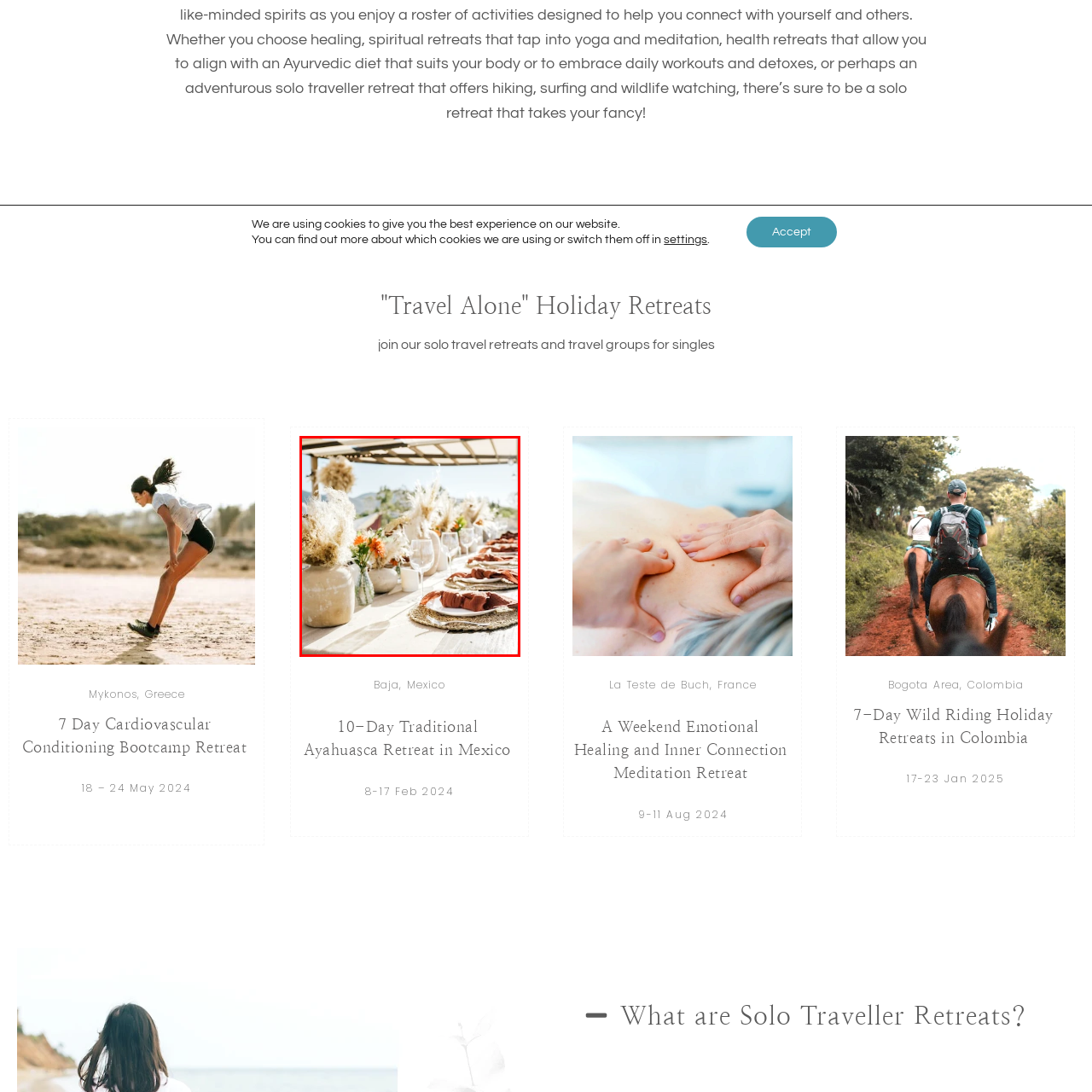Provide an elaborate description of the image marked by the red boundary.

This image showcases a beautifully arranged outdoor dining setup, ideal for a retreat experience. The long table is elegantly dressed with earthy-toned place settings that include woven chargers and sophisticated tableware. Delicate floral arrangements featuring dried pampas grass and vibrant orange flowers create a warm and inviting atmosphere. Sunlight bathes the scene, highlighting the natural beauty of the surroundings, which suggest a tranquil and picturesque location in Baja California, Mexico. This setting is perfect for individuals looking to connect during a 10-day traditional Ayahuasca retreat, scheduled from February 8 to 17, 2024.